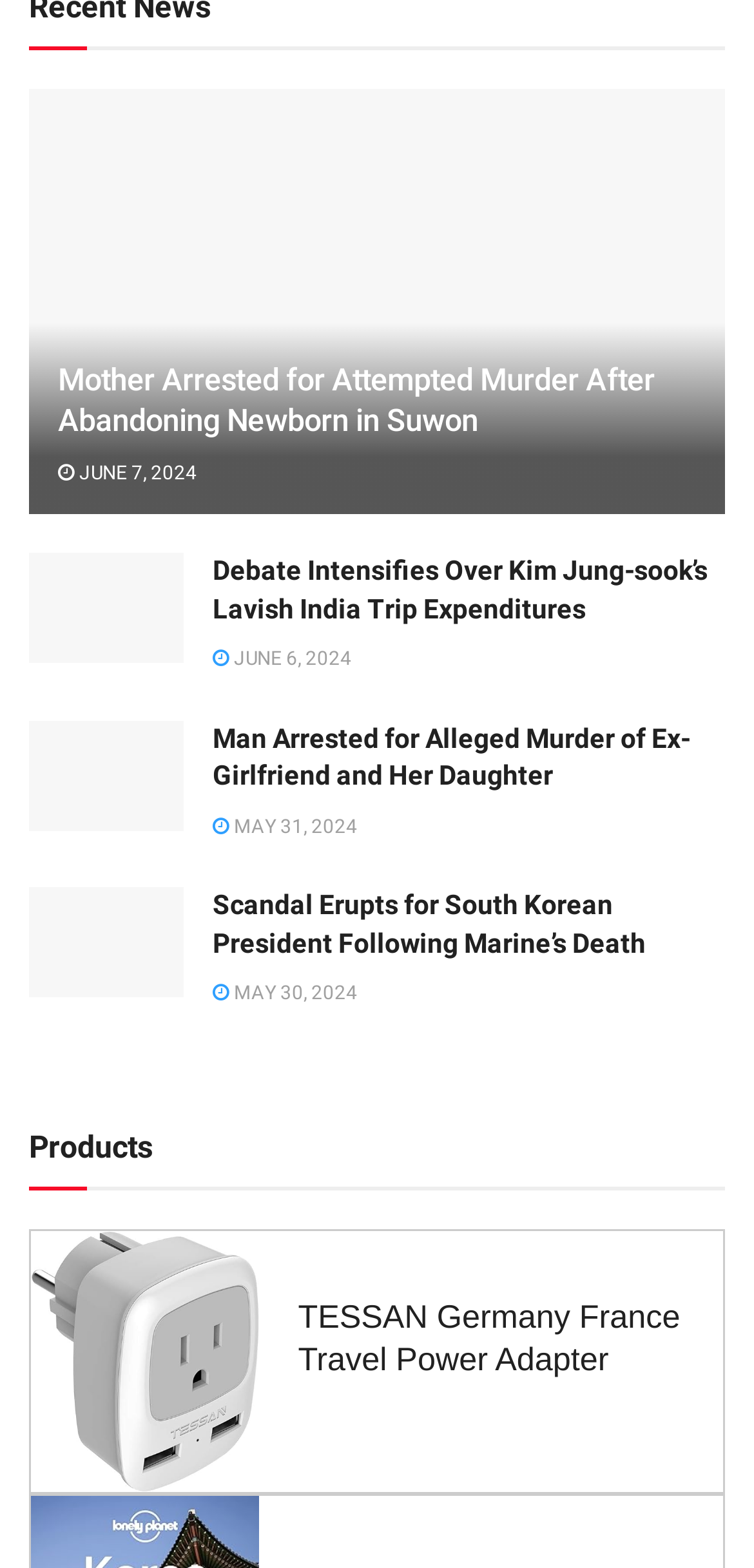Locate the bounding box coordinates of the clickable part needed for the task: "Check news dated JUNE 7, 2024".

[0.077, 0.294, 0.262, 0.308]